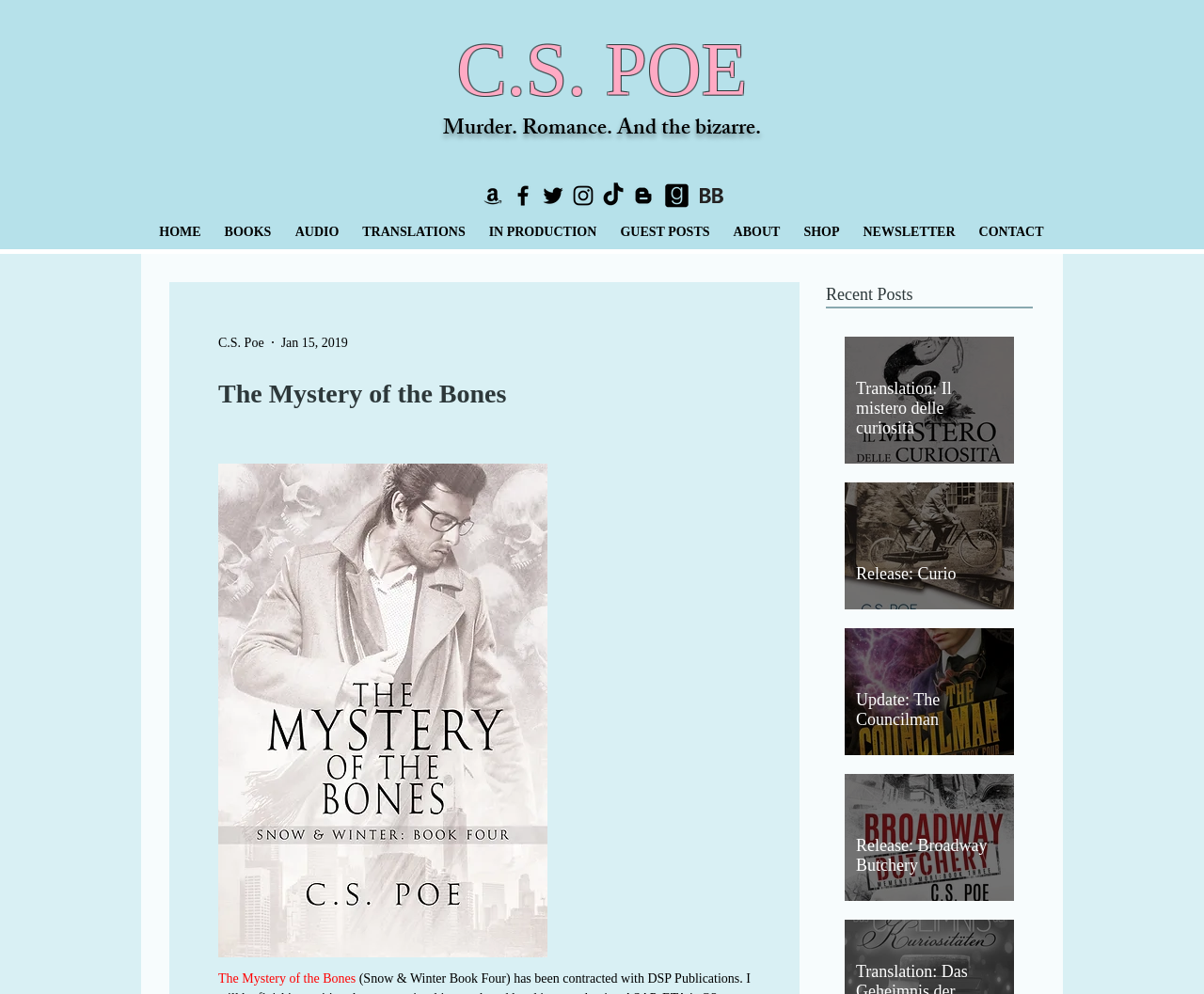Give a detailed overview of the webpage's appearance and contents.

This webpage is about author C.S. Poe, with a prominent heading displaying the author's name at the top. Below the author's name, there is a heading that reads "Murder. Romance. And the bizarre." 

On the top-right side, there is a social bar with links to various social media platforms, including Amazon, Facebook, Twitter, Instagram, TikTok, and Blogger, each accompanied by an image representing the respective platform.

To the right of the social bar, there is a link to Goodreads, accompanied by an image. Below the social bar, there is a navigation menu labeled "Site" with links to different sections of the website, including "HOME", "BOOKS", "AUDIO", "TRANSLATIONS", "IN PRODUCTION", "GUEST POSTS", "ABOUT", "SHOP", "NEWSLETTER", and "CONTACT".

The main content of the webpage is about the book "The Mystery of the Bones", with a heading announcing that it has been contracted with DSP Publications and will be finished writing this month. There is a button and a link to the book below the heading.

On the right side of the webpage, there is a section labeled "Recent Posts" with four posts, each featuring a generic text, an image, and a hidden link. The posts are about translations and releases of the author's books.